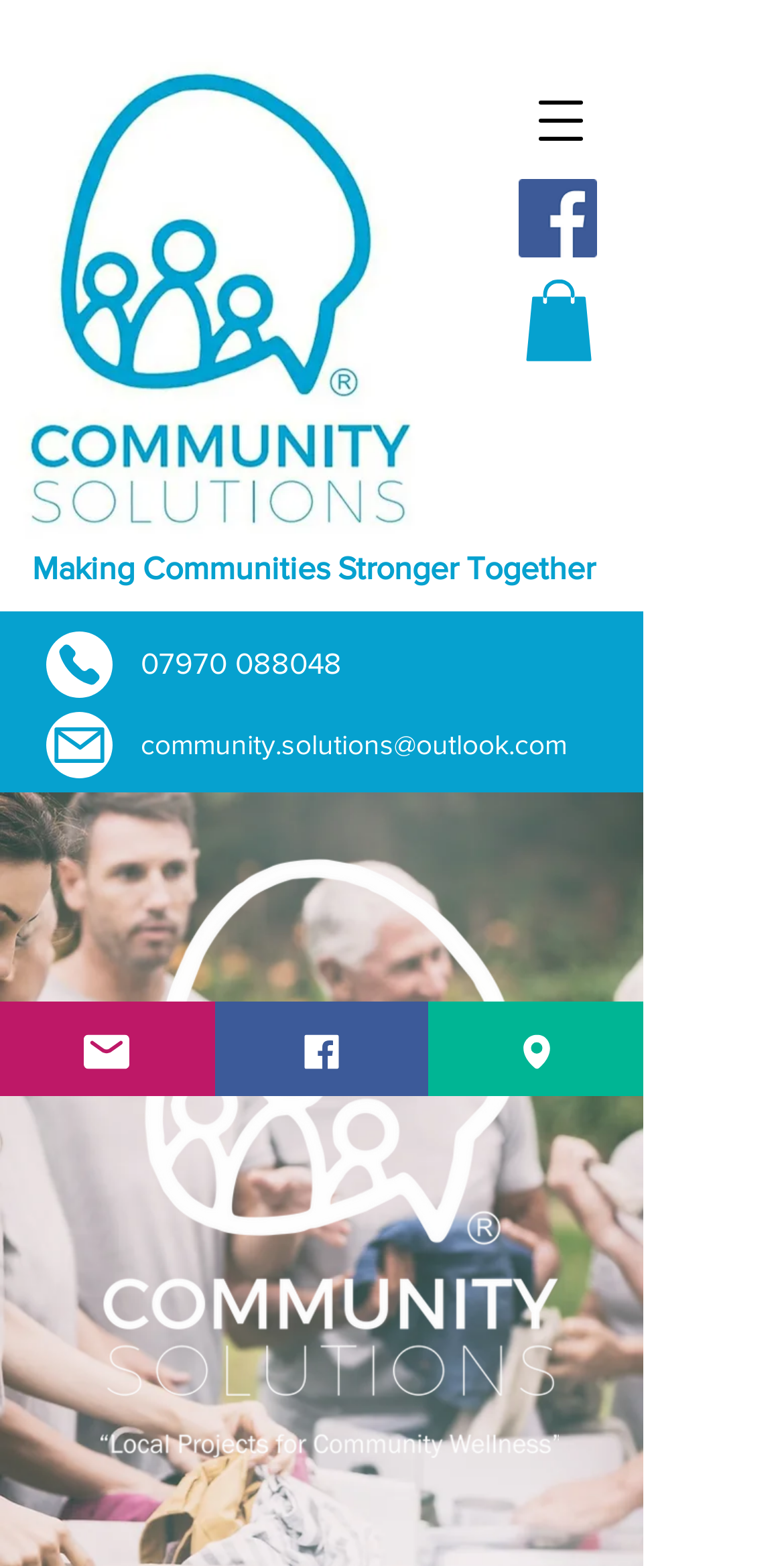Determine the bounding box coordinates (top-left x, top-left y, bottom-right x, bottom-right y) of the UI element described in the following text: Address

[0.547, 0.64, 0.821, 0.7]